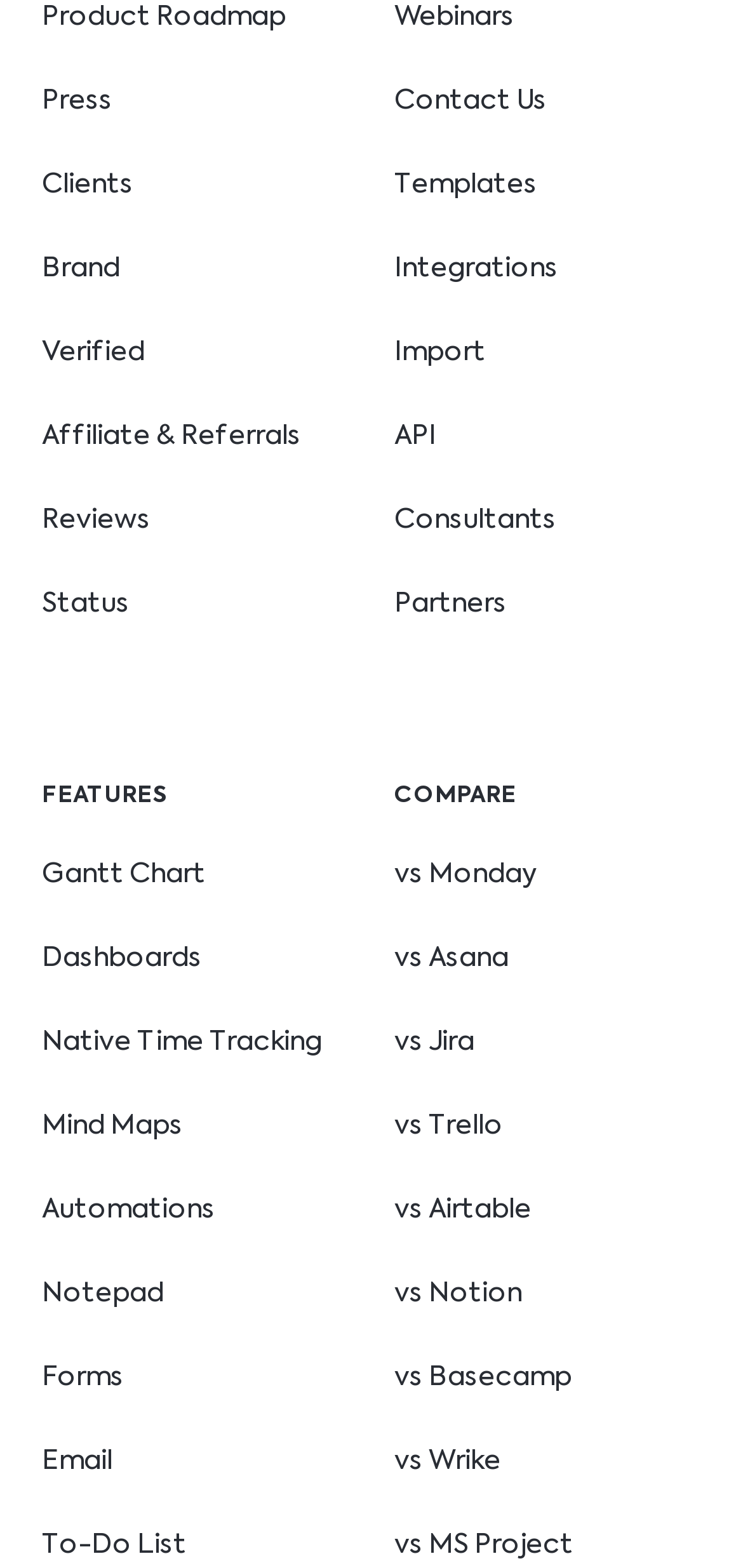Find the bounding box coordinates of the clickable region needed to perform the following instruction: "Contact via email". The coordinates should be provided as four float numbers between 0 and 1, i.e., [left, top, right, bottom].

None